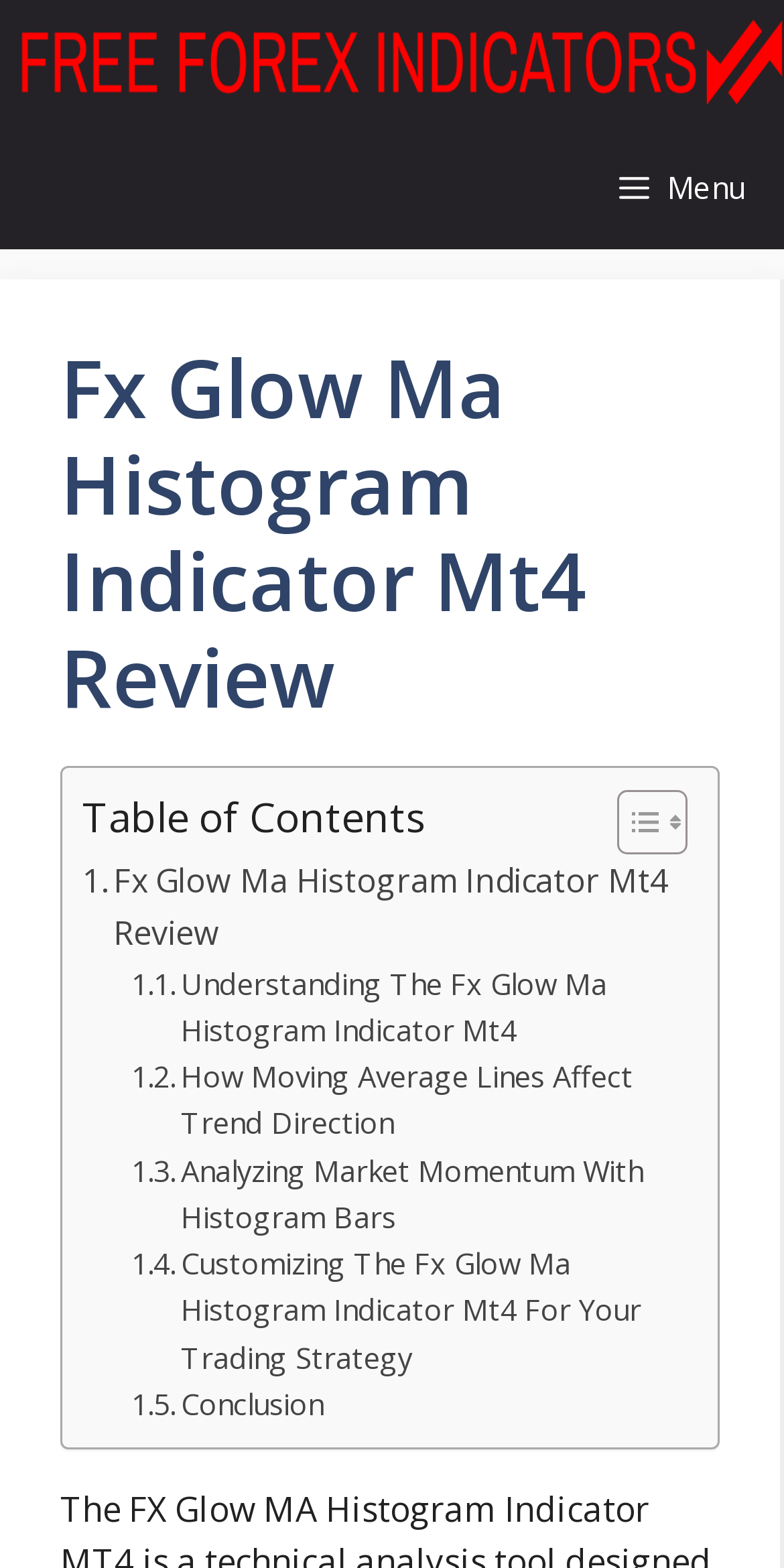Find and indicate the bounding box coordinates of the region you should select to follow the given instruction: "Check the Service Status".

None